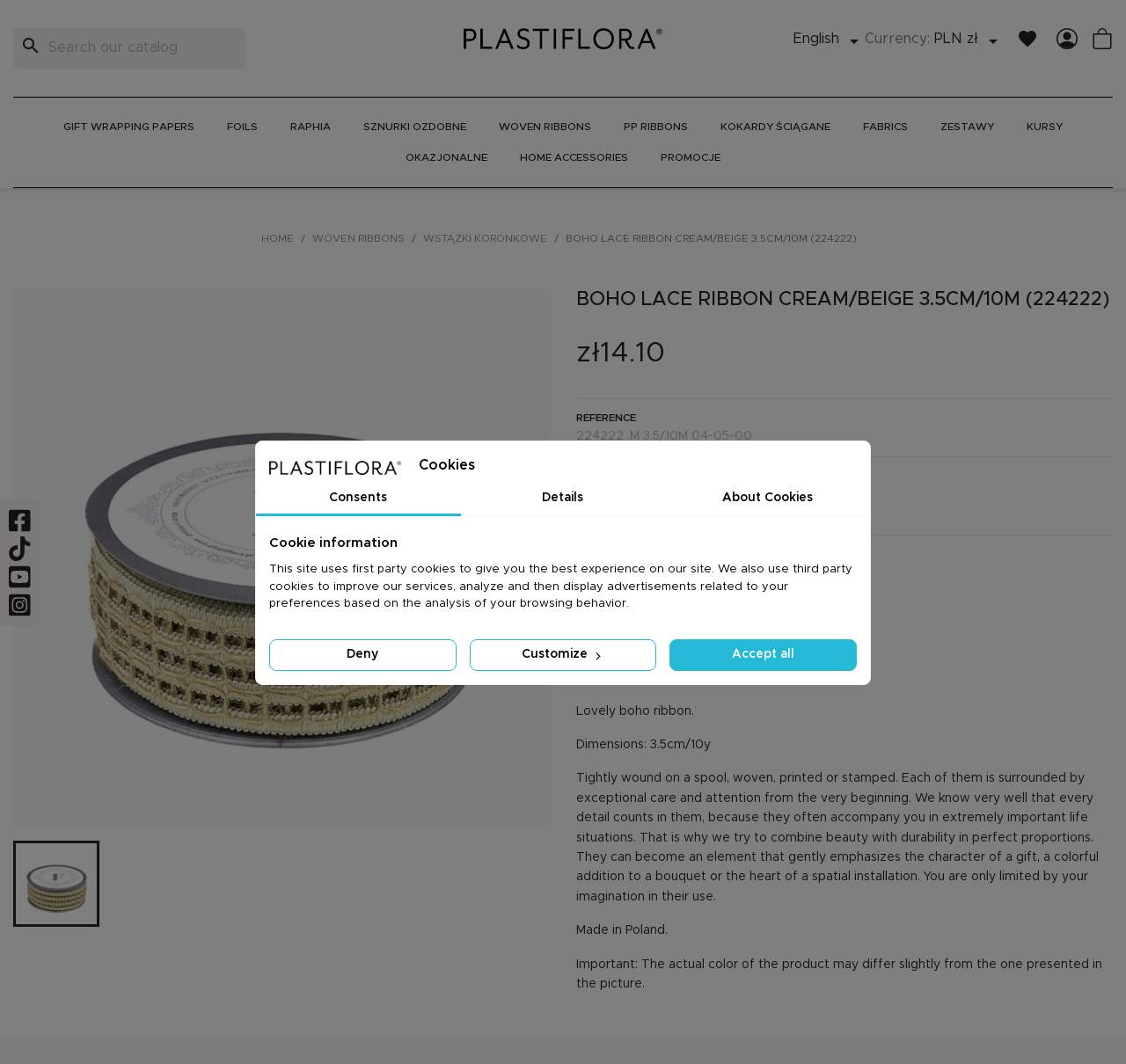Provide a single word or phrase to answer the given question: 
What is the country of origin of the ribbon?

Poland